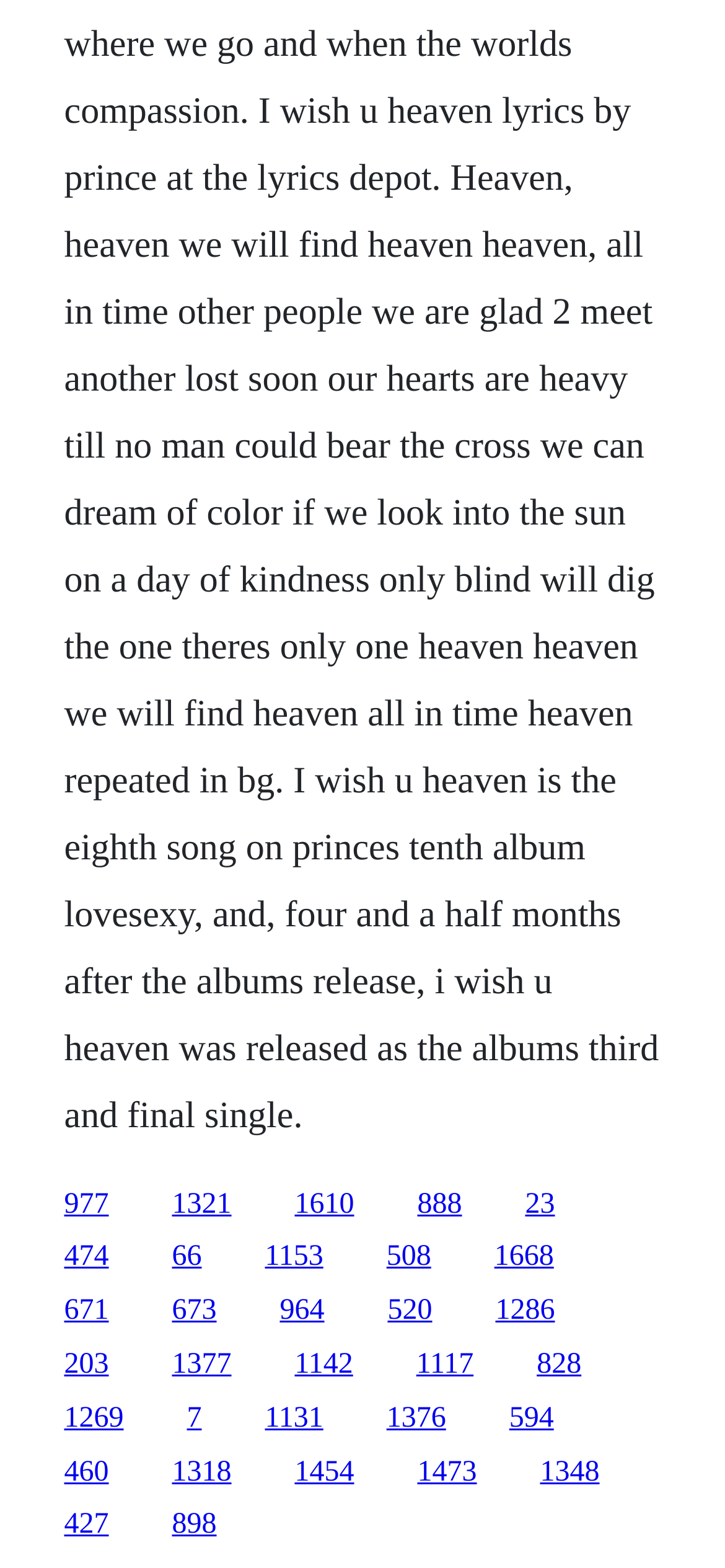Provide a one-word or short-phrase response to the question:
How many links are on the webpage?

30